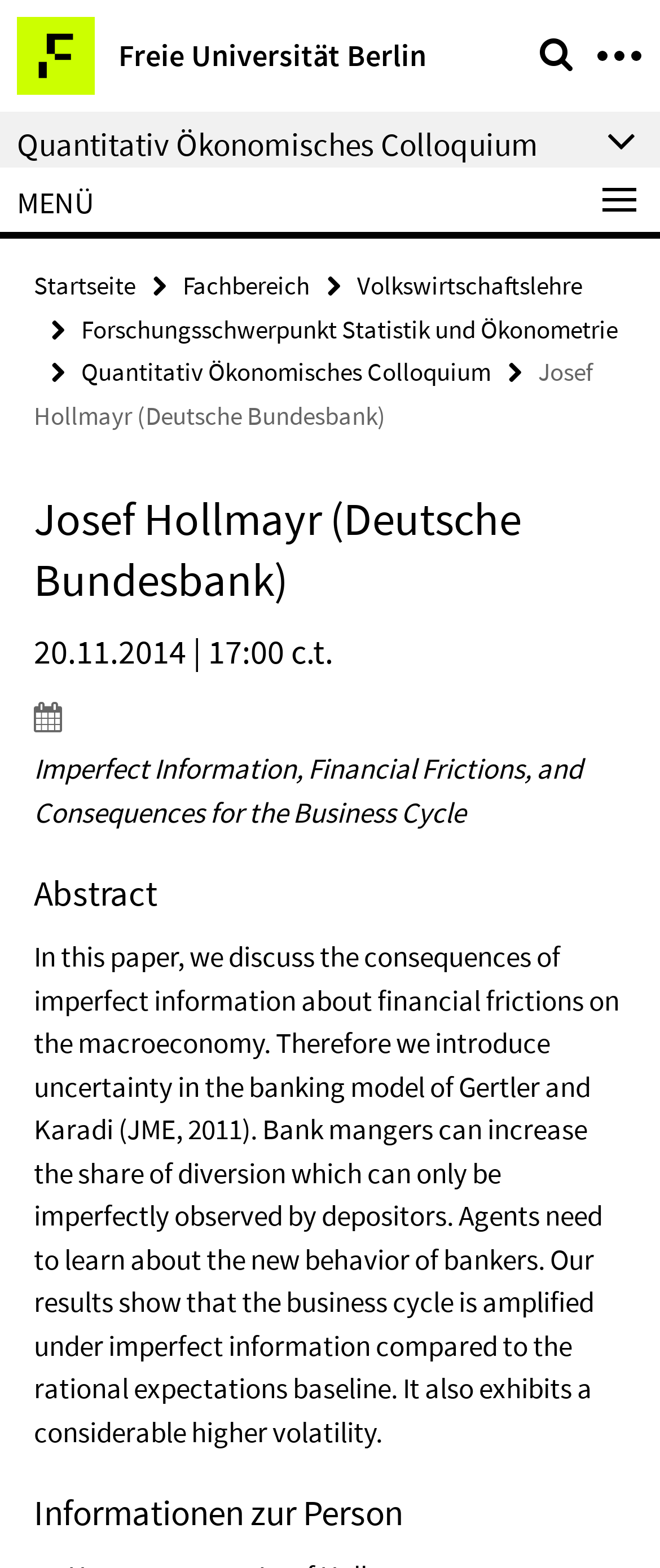Locate the UI element described by Startseite in the provided webpage screenshot. Return the bounding box coordinates in the format (top-left x, top-left y, bottom-right x, bottom-right y), ensuring all values are between 0 and 1.

[0.051, 0.172, 0.205, 0.192]